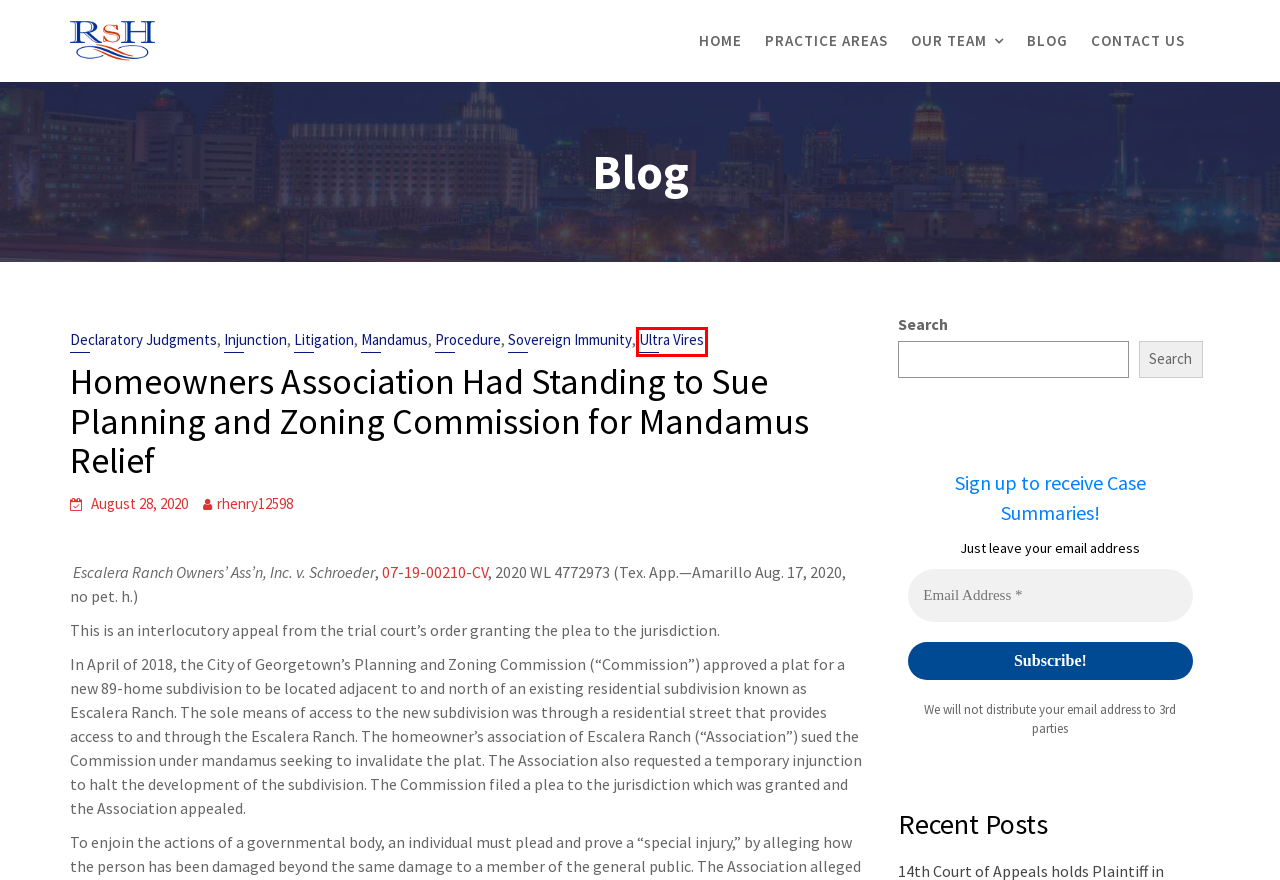You have a screenshot of a webpage, and a red bounding box highlights an element. Select the webpage description that best fits the new page after clicking the element within the bounding box. Options are:
A. Blog – The Law Offices of Ryan Henry
B. rhenry12598 – The Law Offices of Ryan Henry
C. Ultra Vires – The Law Offices of Ryan Henry
D. Declaratory Judgments – The Law Offices of Ryan Henry
E. Procedure – The Law Offices of Ryan Henry
F. The Law Offices of Ryan Henry – Municipal Lawyers
G. Our Team – The Law Offices of Ryan Henry
H. Contact Us – The Law Offices of Ryan Henry

C